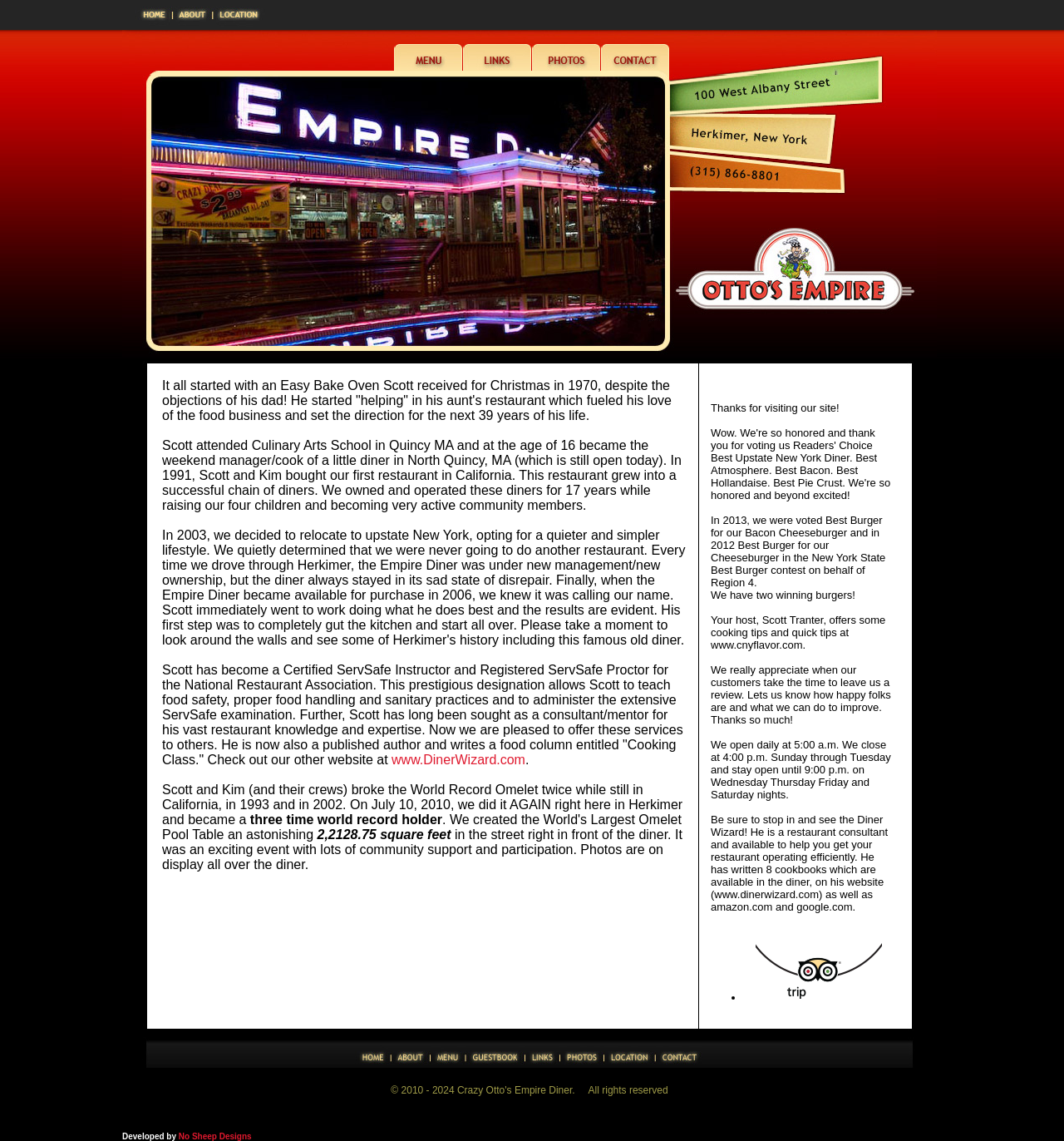Can you pinpoint the bounding box coordinates for the clickable element required for this instruction: "check the TripAdvisor link"? The coordinates should be four float numbers between 0 and 1, i.e., [left, top, right, bottom].

[0.71, 0.869, 0.829, 0.88]